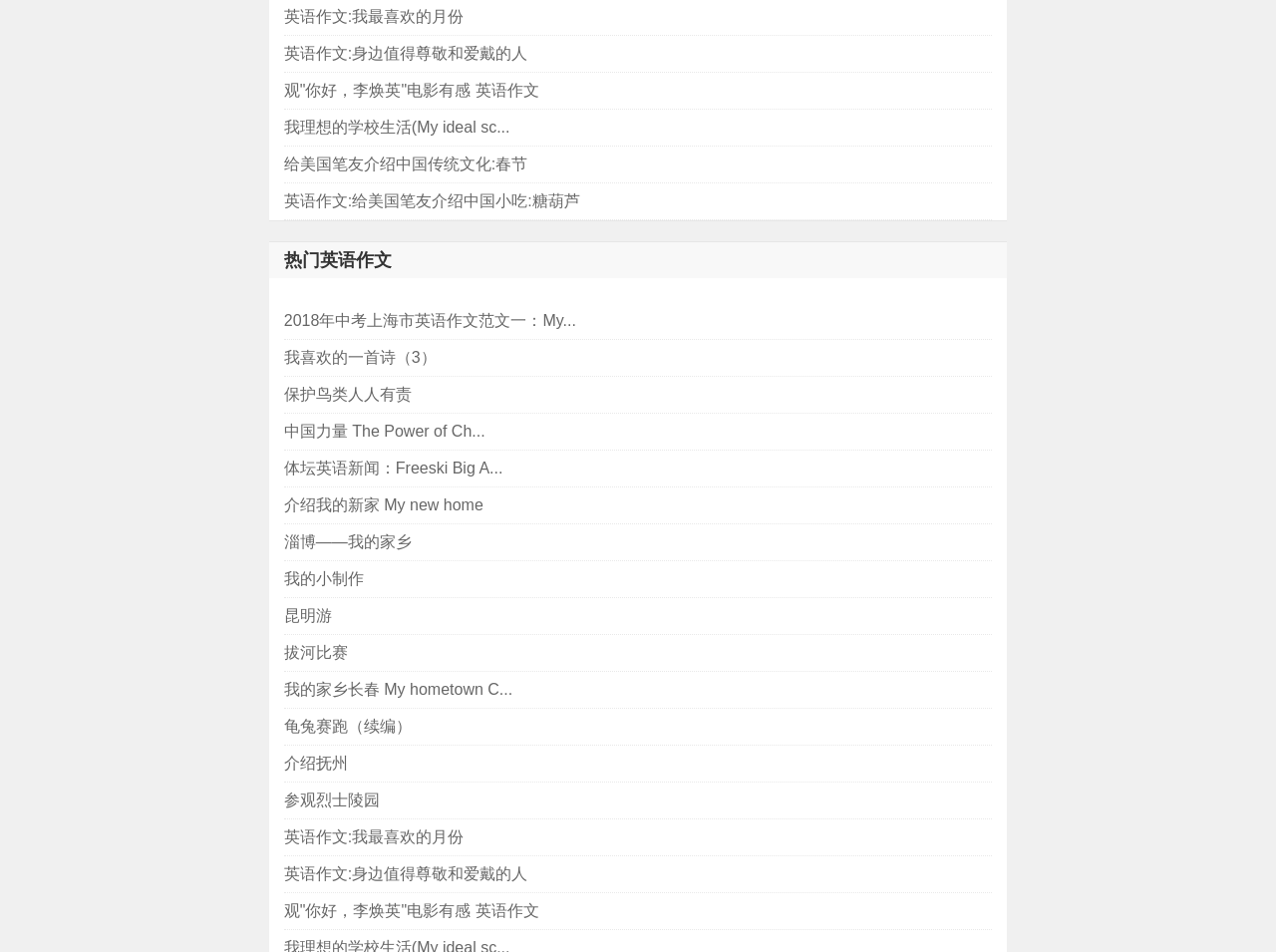What is the topic of the first link?
Please provide a single word or phrase as your answer based on the image.

Respectful people